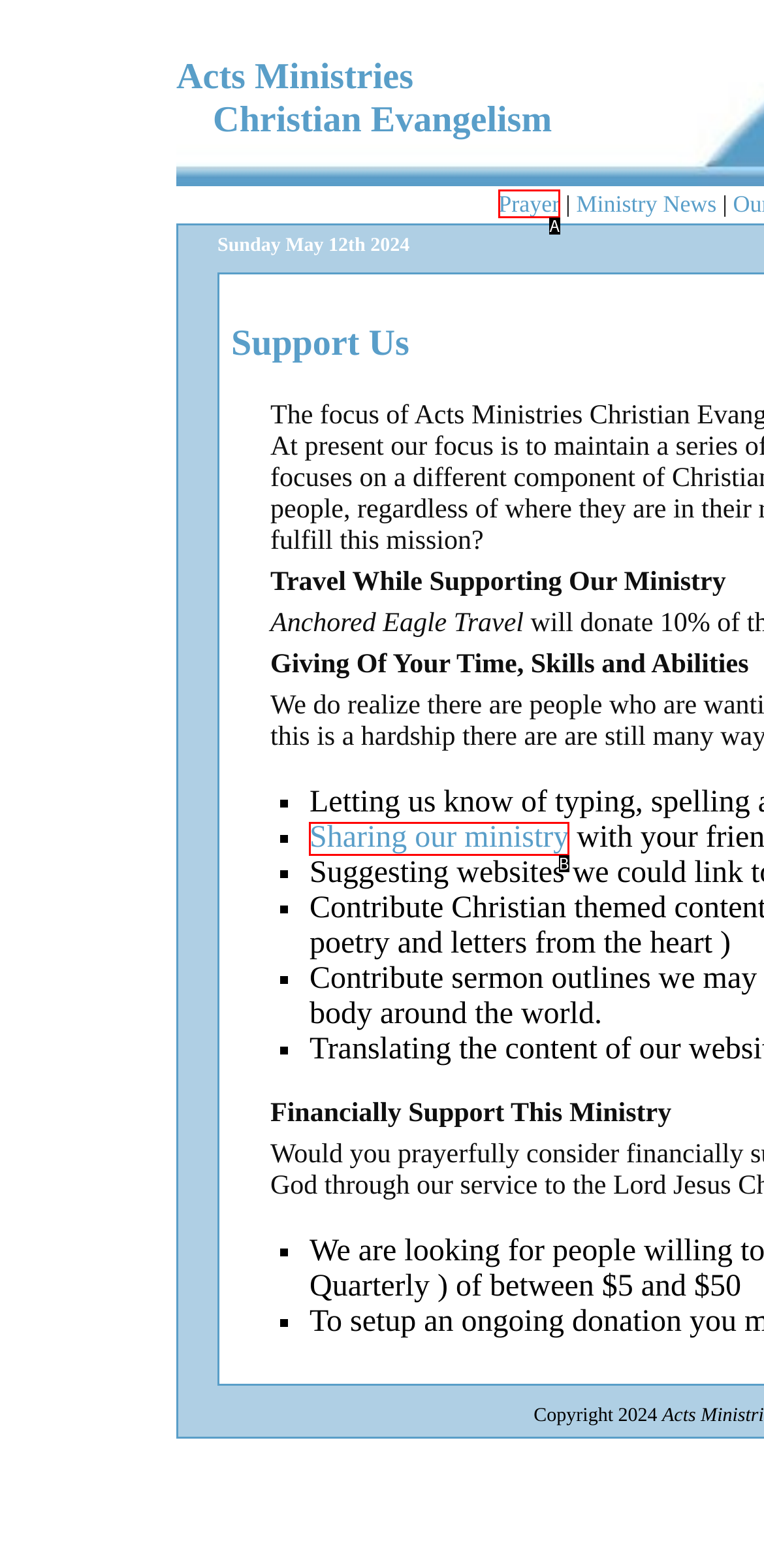Please select the letter of the HTML element that fits the description: Prayer. Answer with the option's letter directly.

A